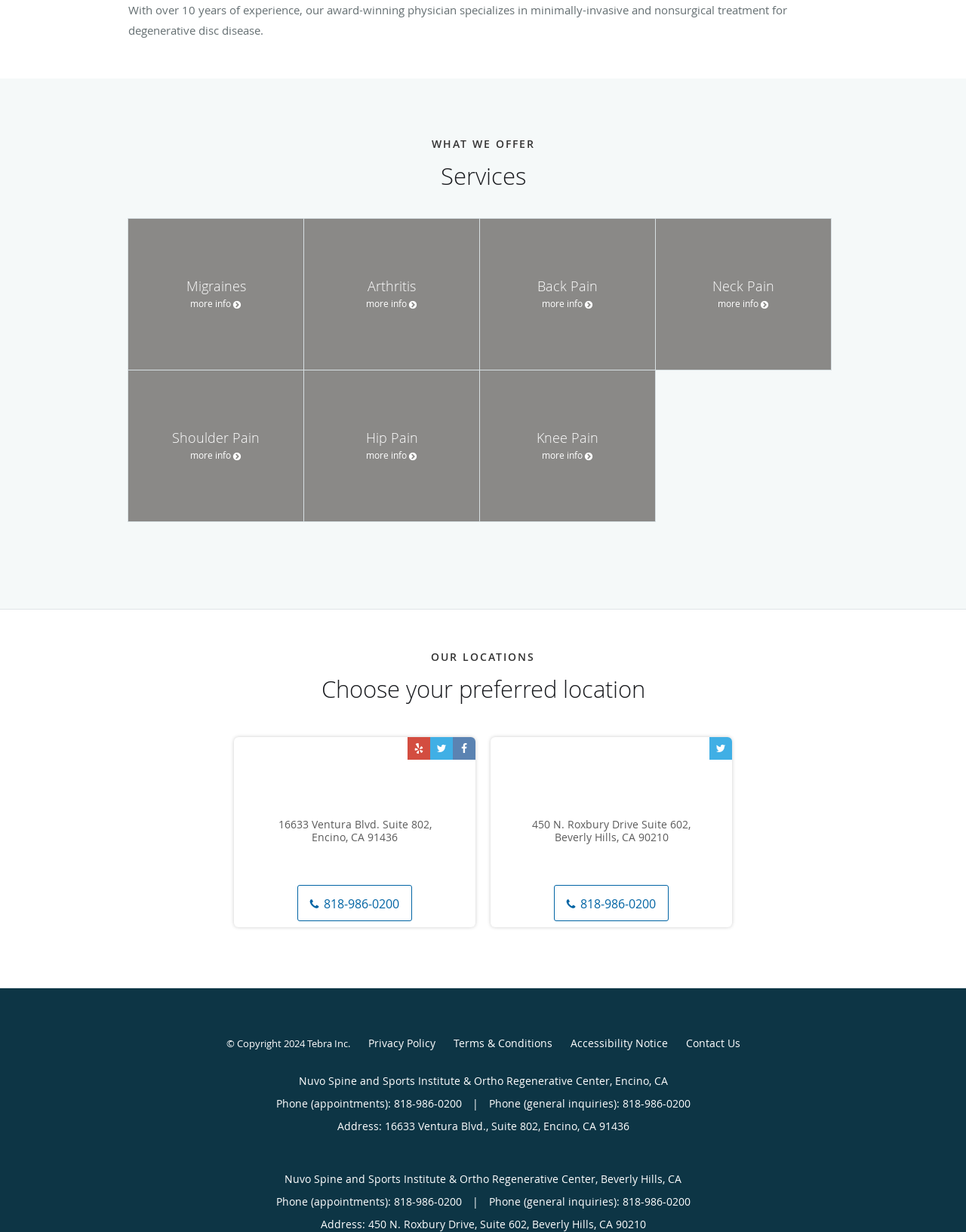Please determine the bounding box coordinates of the clickable area required to carry out the following instruction: "Check the location of Beverly Hills". The coordinates must be four float numbers between 0 and 1, represented as [left, top, right, bottom].

[0.543, 0.664, 0.723, 0.685]